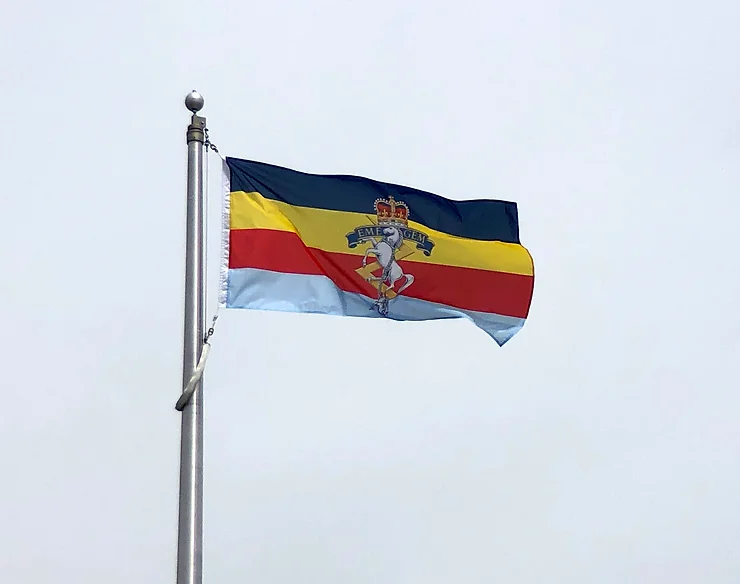What is the central element on the 75th Anniversary flag?
Provide a detailed answer to the question, using the image to inform your response.

According to the caption, the flag showcases a vibrant design with bold horizontal bands of colors, and the RCEME emblem is displayed centrally, making it the central element on the flag.